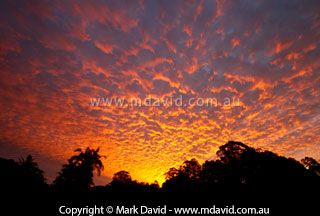Answer the question below using just one word or a short phrase: 
What is happening to the sun in the scene?

fading